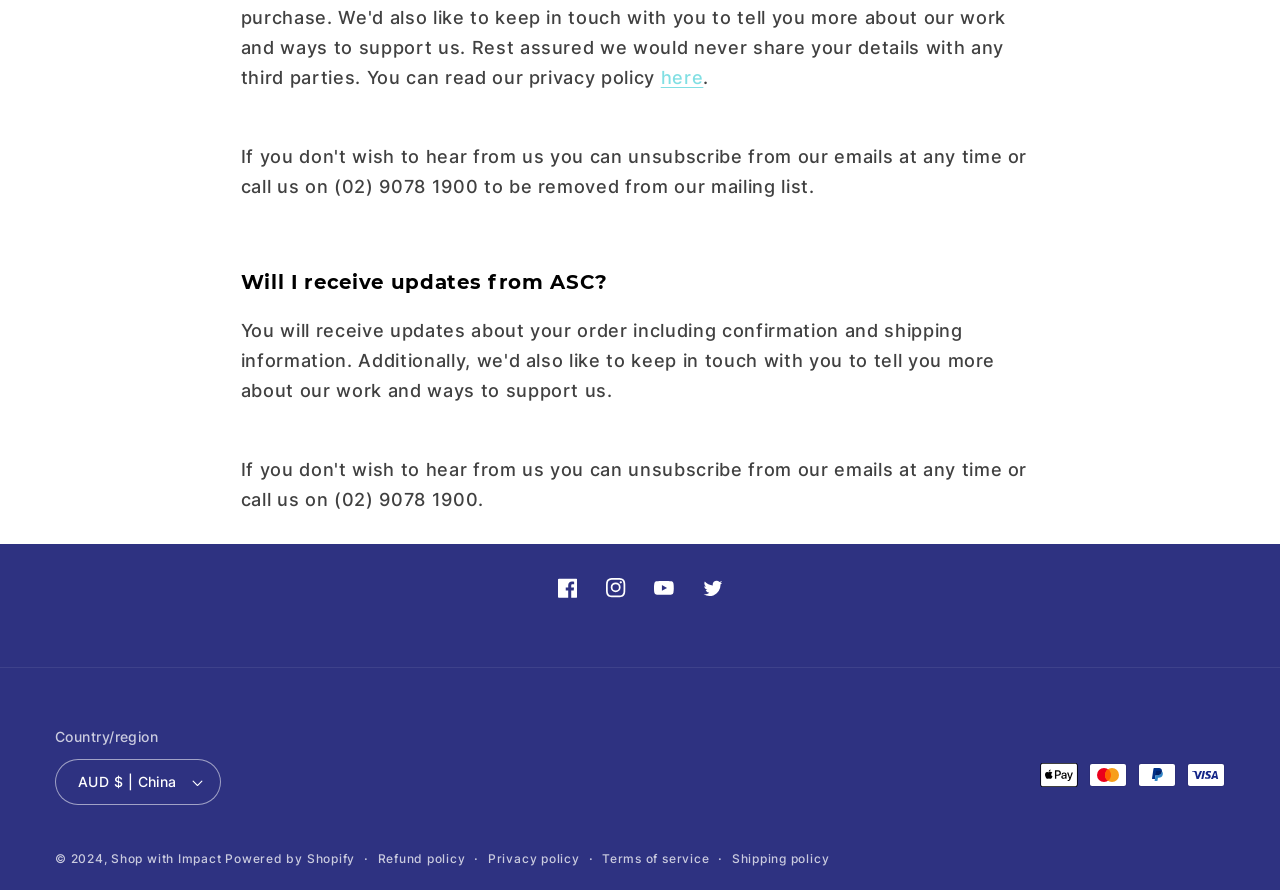Identify the bounding box coordinates of the region that needs to be clicked to carry out this instruction: "Follow the Facebook link". Provide these coordinates as four float numbers ranging from 0 to 1, i.e., [left, top, right, bottom].

[0.424, 0.633, 0.462, 0.688]